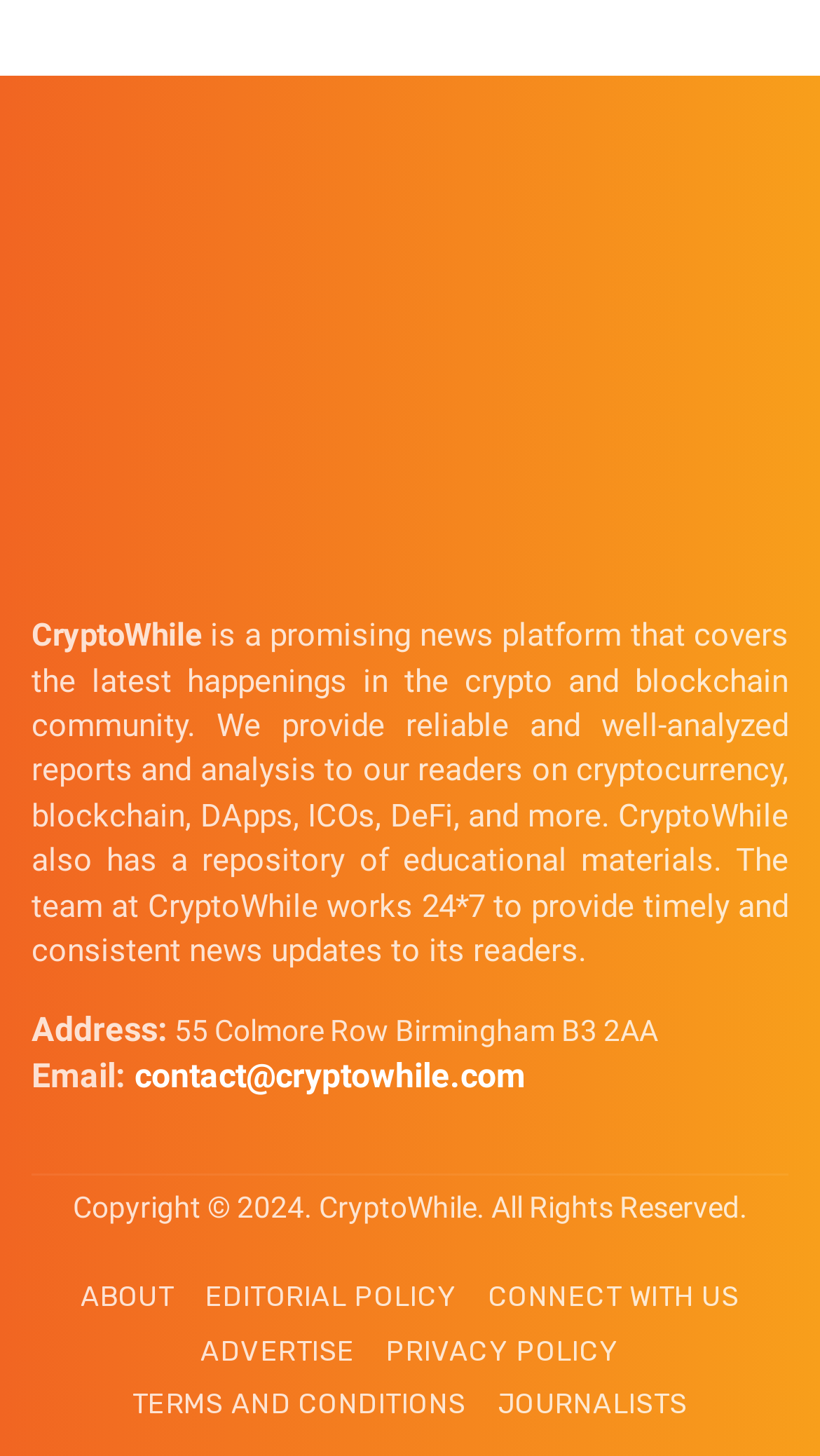Locate the bounding box coordinates of the area that needs to be clicked to fulfill the following instruction: "check privacy policy". The coordinates should be in the format of four float numbers between 0 and 1, namely [left, top, right, bottom].

[0.471, 0.915, 0.755, 0.942]